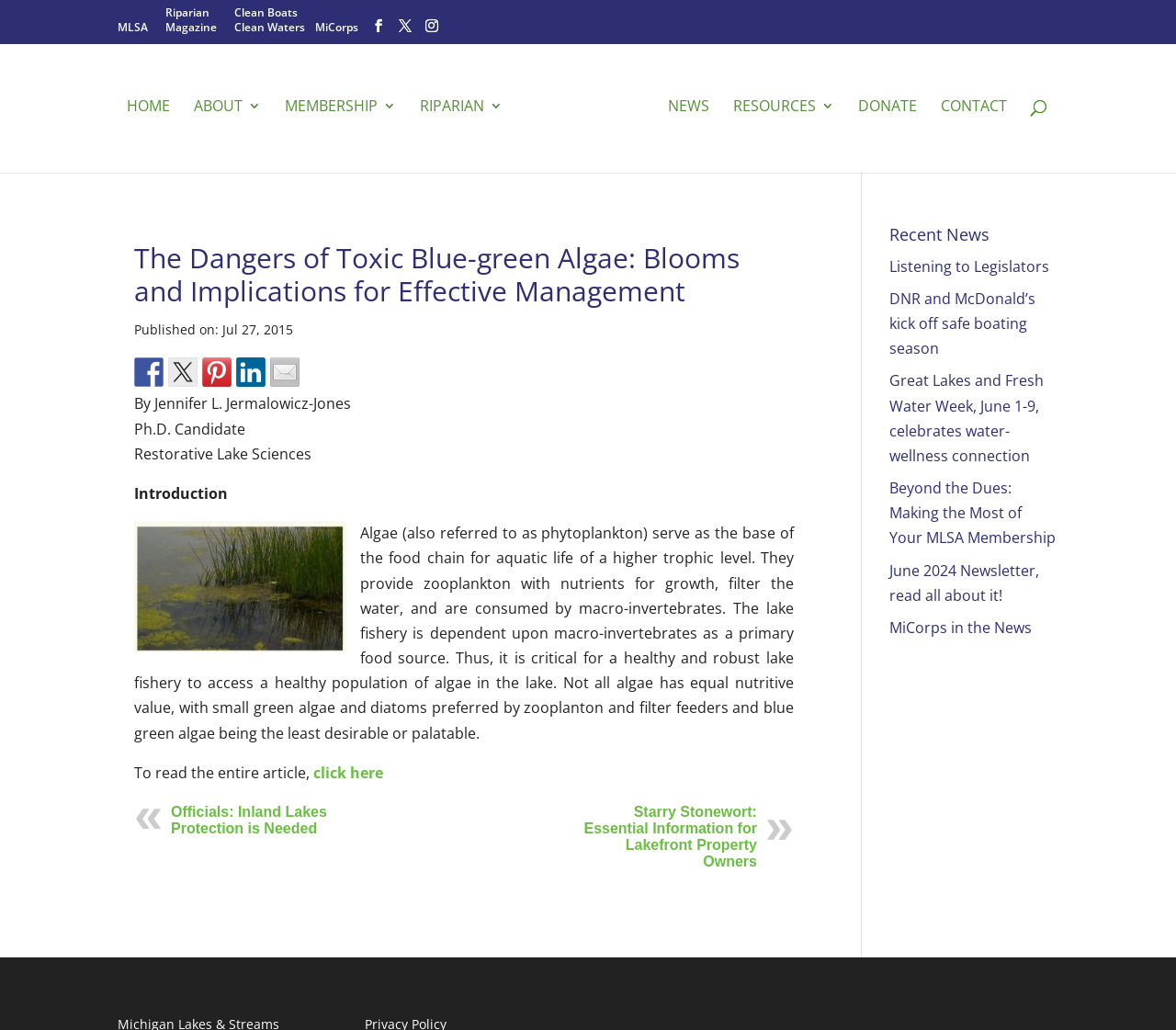Give a detailed account of the webpage, highlighting key information.

The webpage is about the Michigan Lakes & Streams Association, INC, and it appears to be an article about the dangers of toxic blue-green algae. At the top of the page, there are several links to different sections of the website, including "HOME", "ABOUT", "MEMBERSHIP", "RIPARIAN", "NEWS", "RESOURCES", and "DONATE". 

Below the top navigation, there is a search box where users can search for specific content. The main article is titled "The Dangers of Toxic Blue-green Algae: Blooms and Implications for Effective Management" and is written by Jennifer L. Jermalowicz-Jones, a Ph.D. Candidate in Restorative Lake Sciences. 

The article discusses the importance of algae in the food chain and how not all algae have equal nutritional value. There is an image of blue-green algae accompanying the article. The article is not fully displayed on the page, and users can click on a link to read the entire article.

To the right of the article, there are links to the organization's social media profiles, including Facebook, Twitter, Pinterest, LinkedIn, and mail. Below the article, there are several links to recent news articles, including "Listening to Legislators", "DNR and McDonald’s kick off safe boating season", and "Beyond the Dues: Making the Most of Your MLSA Membership". There is also a heading that says "Recent News" above these links.